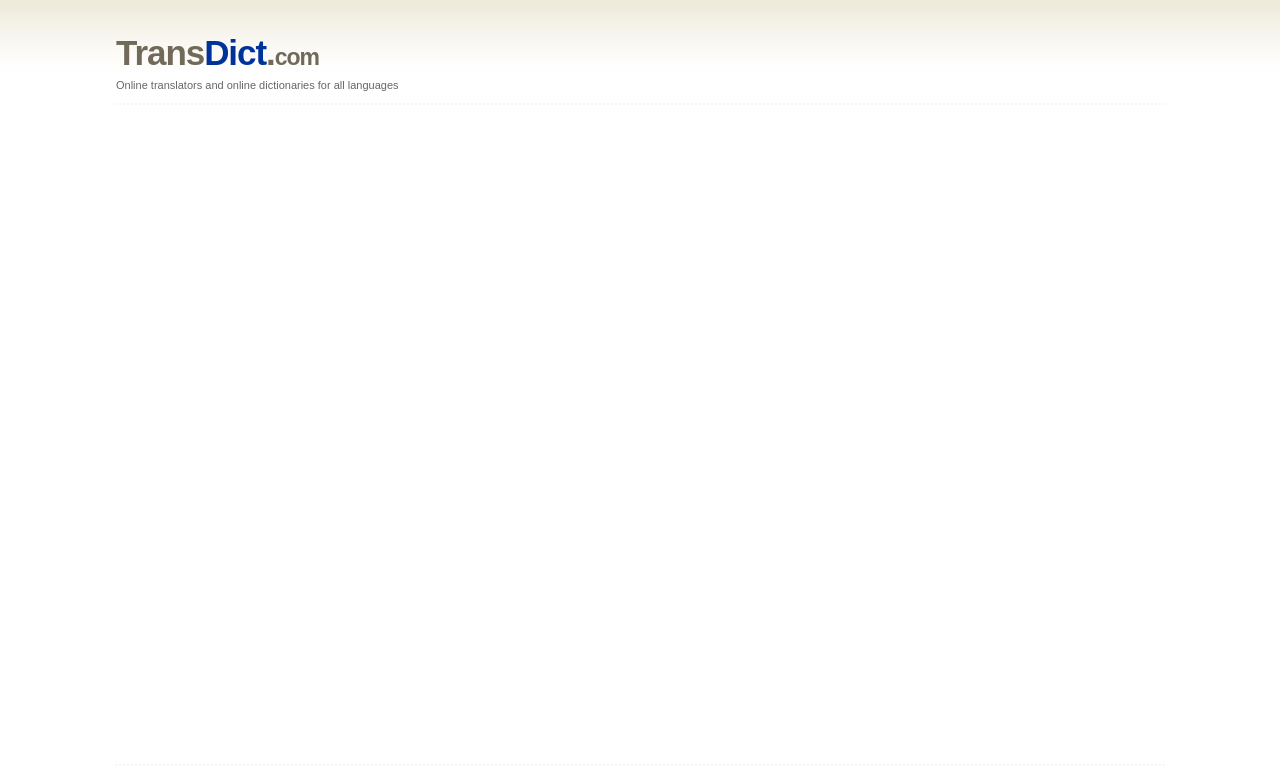Provide the bounding box coordinates for the UI element that is described as: "Modalert For Excessive Daytime Sleepiness".

None